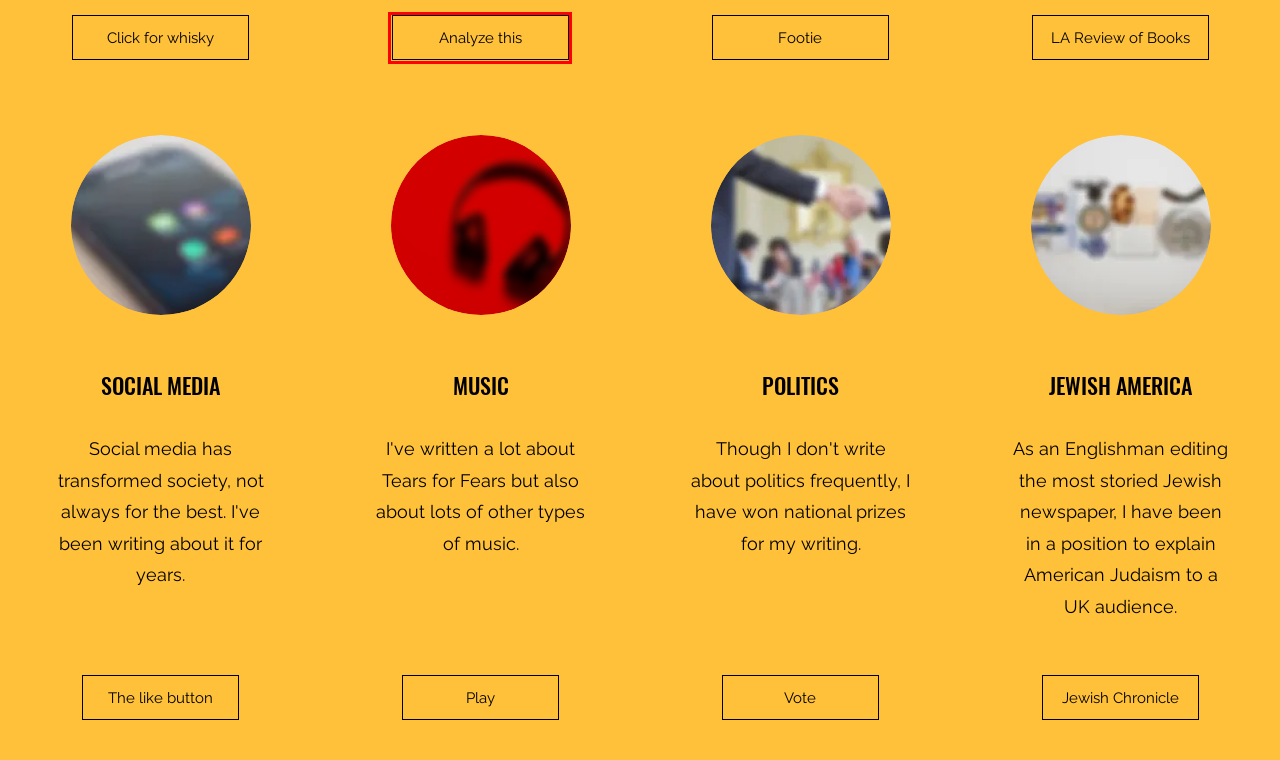Observe the screenshot of a webpage with a red bounding box around an element. Identify the webpage description that best fits the new page after the element inside the bounding box is clicked. The candidates are:
A. Social Media | Dan Friedman
B. Comedy | Dan Friedman
C. Politics | Dan Friedman
D. Dan Friedman | Los Angeles Review of Books
E. The JC | Jewish News, Comment & Culture | The Jewish Chronicle - The Jewish Chronicle
F. Soccer | Dan Friedman
G. whisky | Dan Friedman
H. Music | Dan Friedman

B